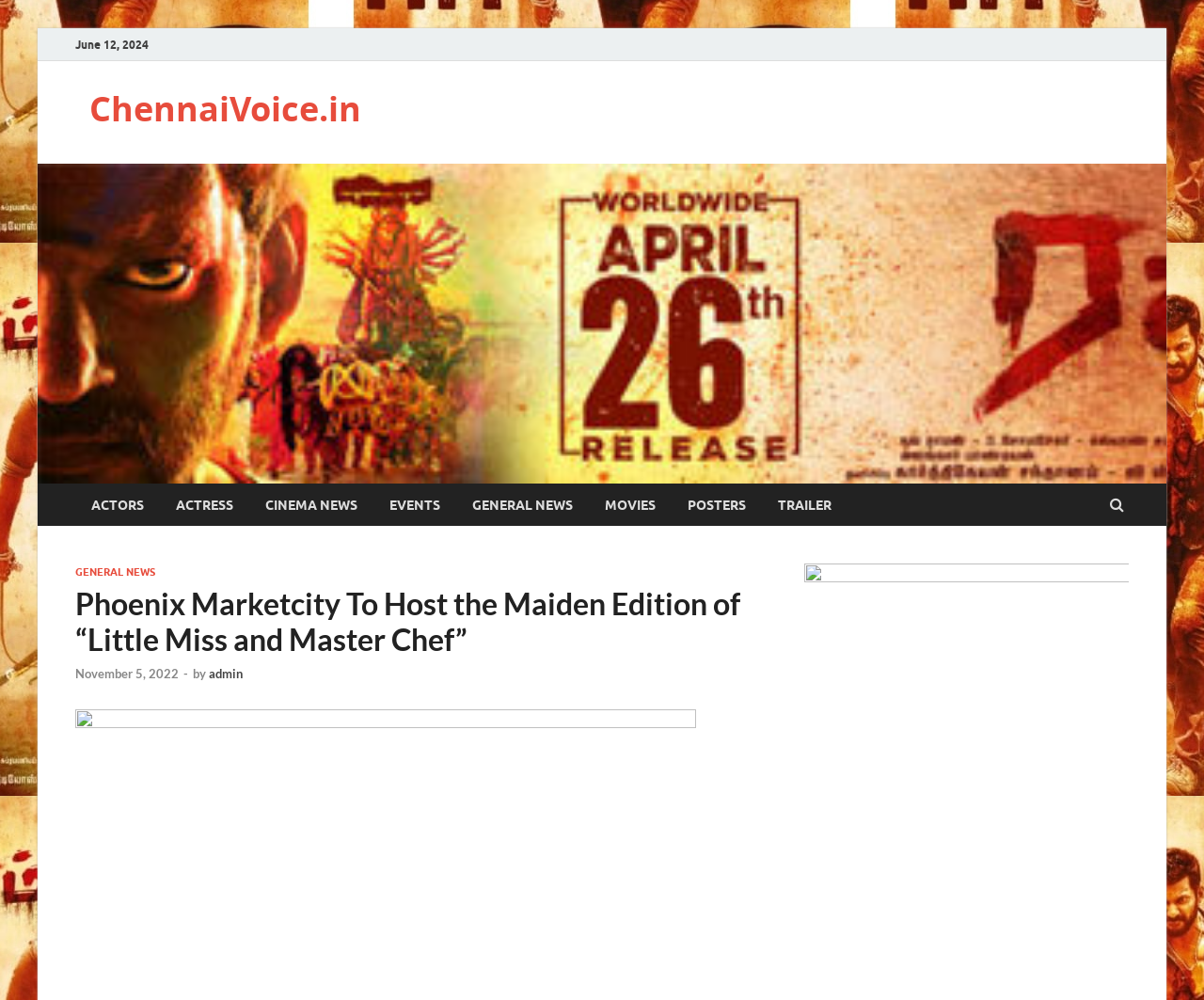Answer the question below with a single word or a brief phrase: 
What categories are available on the webpage?

ACTORS, ACTRESS, CINEMA NEWS, etc.